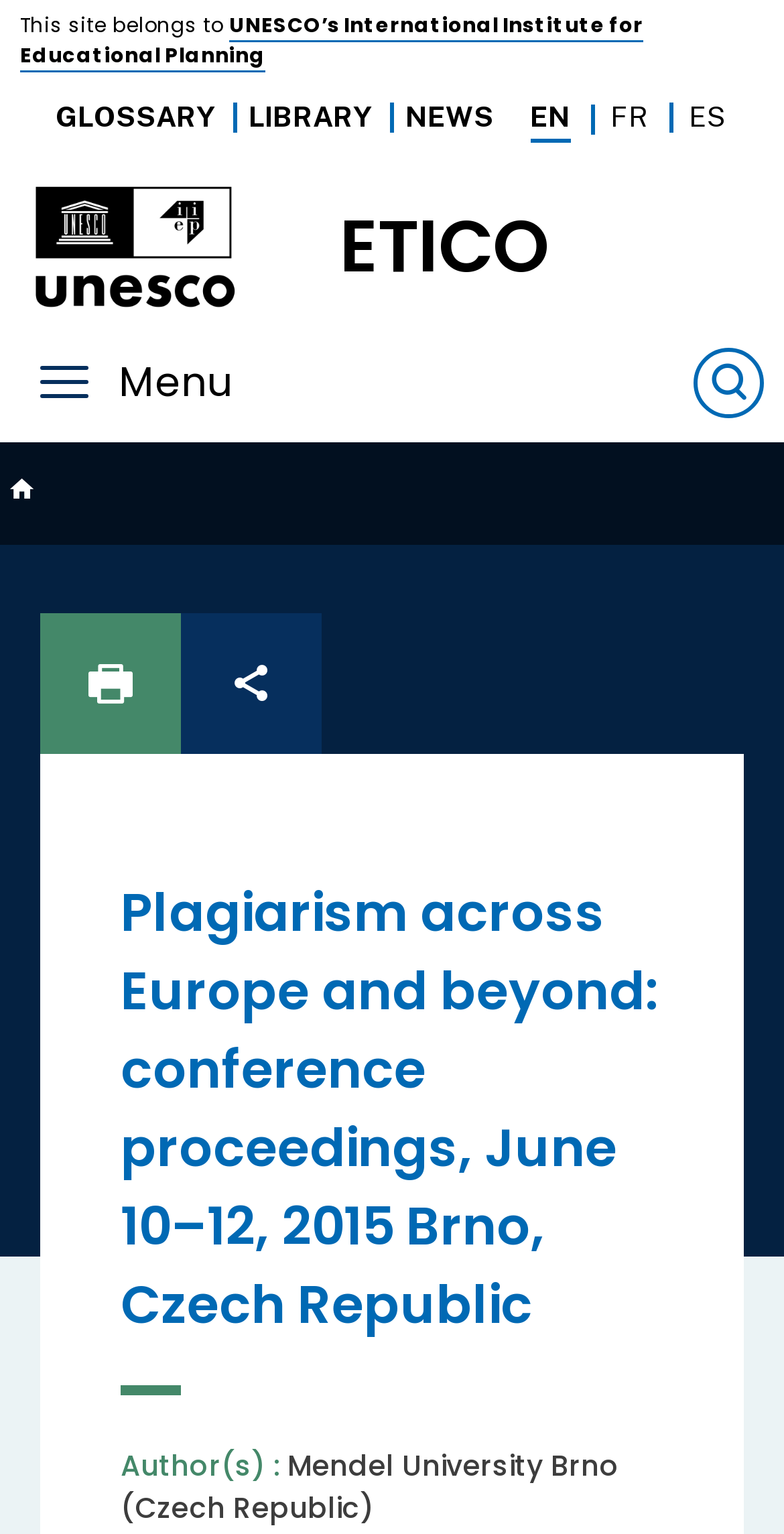Examine the image carefully and respond to the question with a detailed answer: 
What is the purpose of the button with the search icon?

I found the answer by looking at the top-right corner of the webpage, where there is a button with a search icon, ' Search', which suggests that it is used for searching.